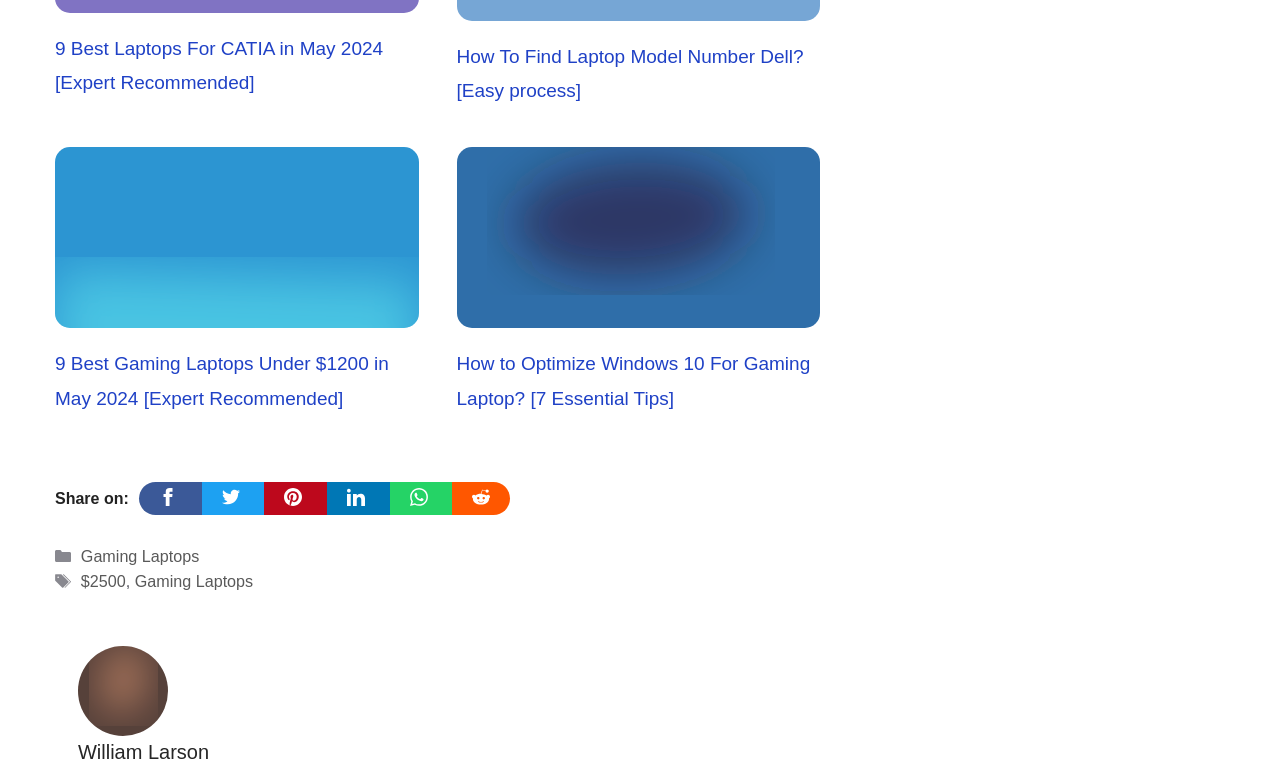Please answer the following query using a single word or phrase: 
How many tags are associated with the webpage?

2